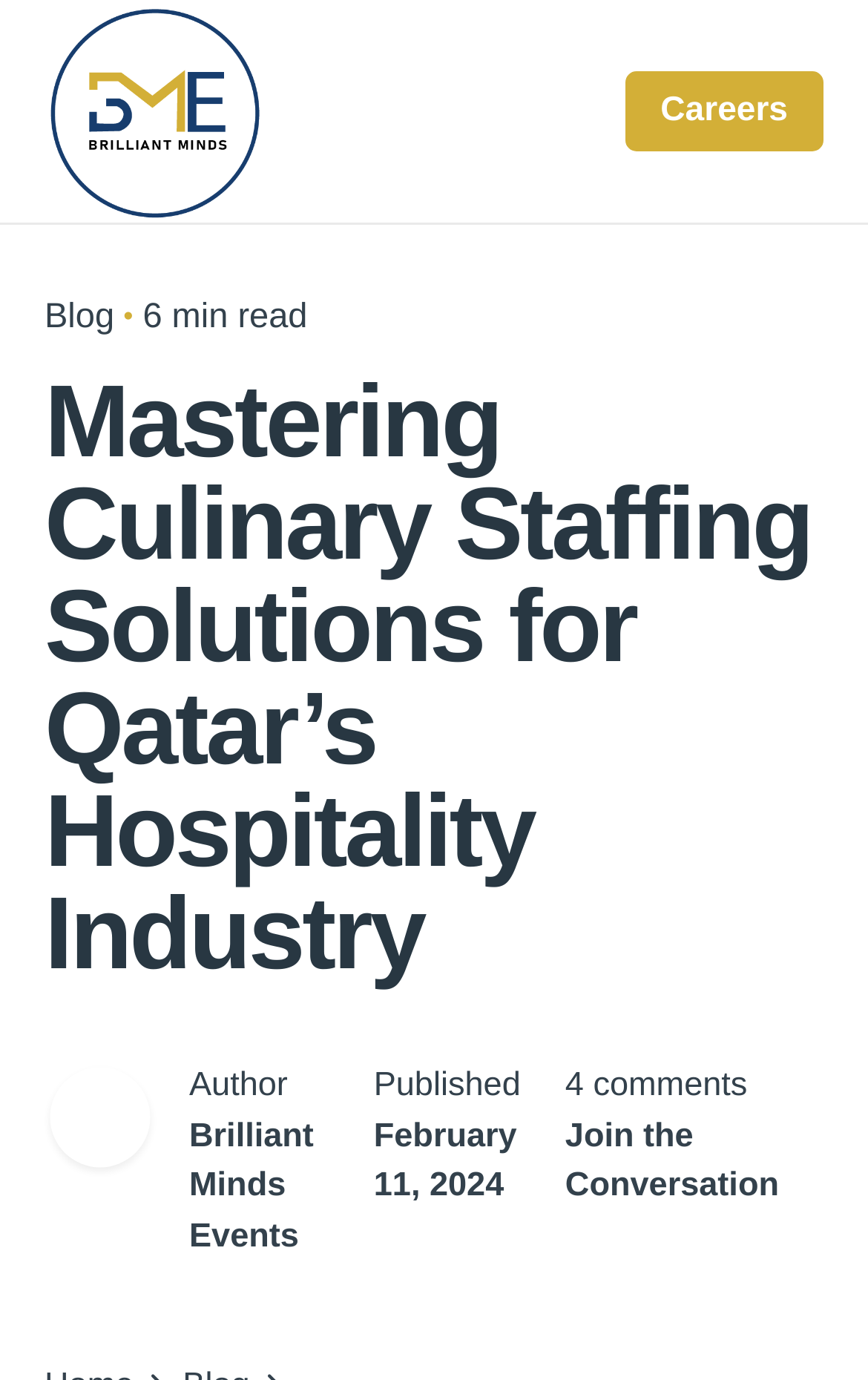Please provide a detailed answer to the question below based on the screenshot: 
What is the name of the company?

The company name can be found in the top-left corner of the webpage, where it is written as 'BM EVENTS QATAR' and also has an image with the same name.